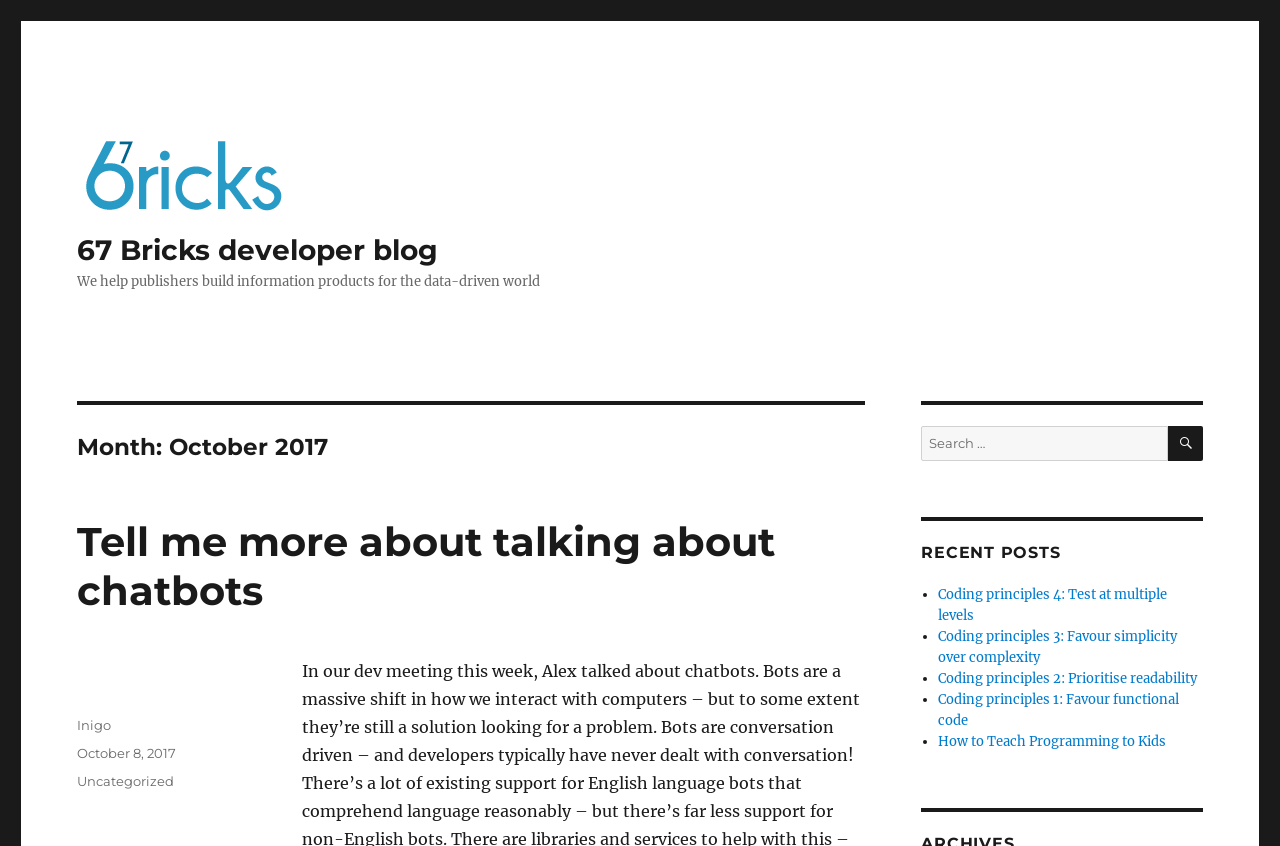Locate the coordinates of the bounding box for the clickable region that fulfills this instruction: "Read the recent post 'Tell me more about talking about chatbots'".

[0.06, 0.611, 0.606, 0.727]